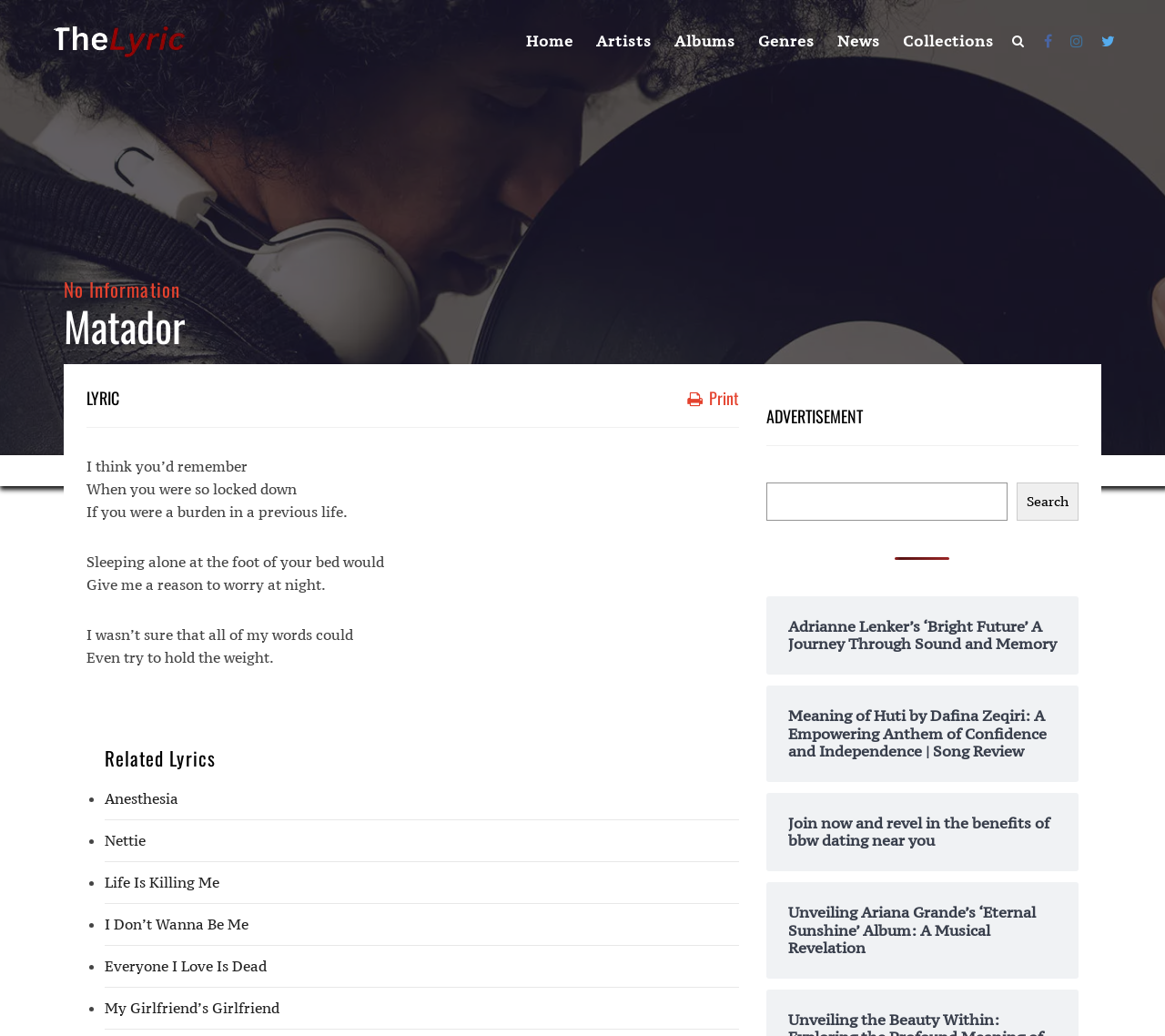Please determine the bounding box coordinates of the area that needs to be clicked to complete this task: 'Explore related lyrics'. The coordinates must be four float numbers between 0 and 1, formatted as [left, top, right, bottom].

[0.09, 0.712, 0.634, 0.751]